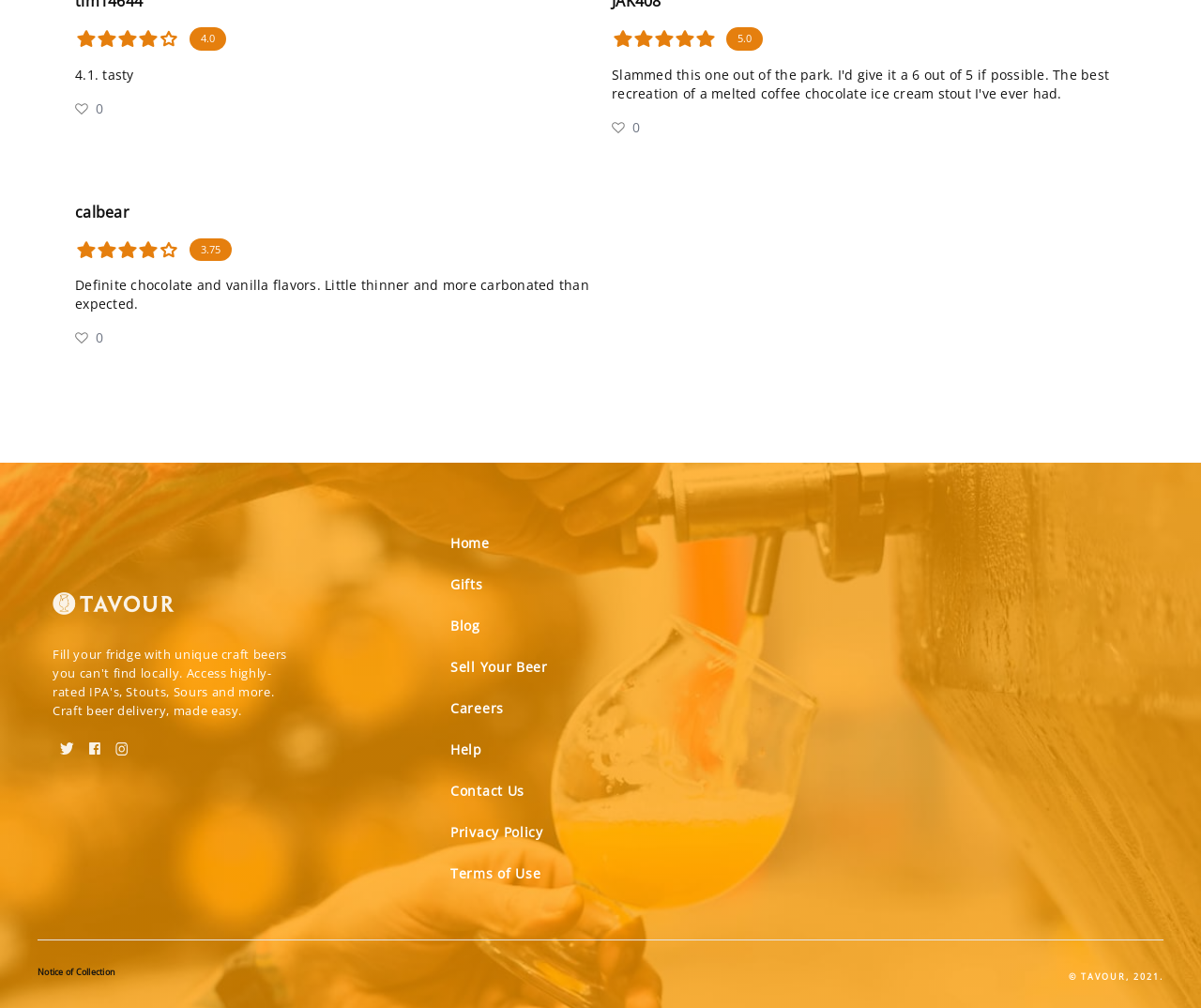Given the element description "title="Instagram"" in the screenshot, predict the bounding box coordinates of that UI element.

[0.09, 0.729, 0.113, 0.744]